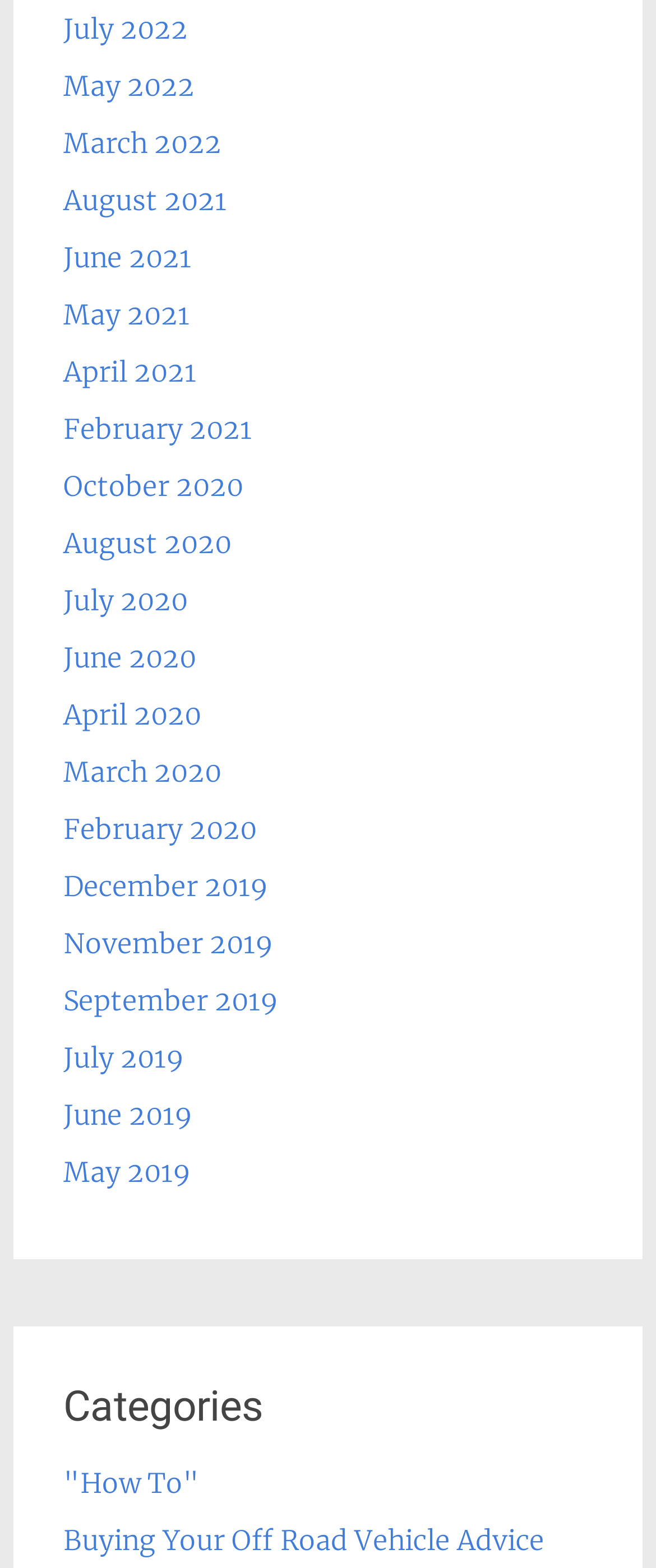Show the bounding box coordinates of the element that should be clicked to complete the task: "Read Buying Your Off Road Vehicle Advice article".

[0.097, 0.971, 0.83, 0.993]